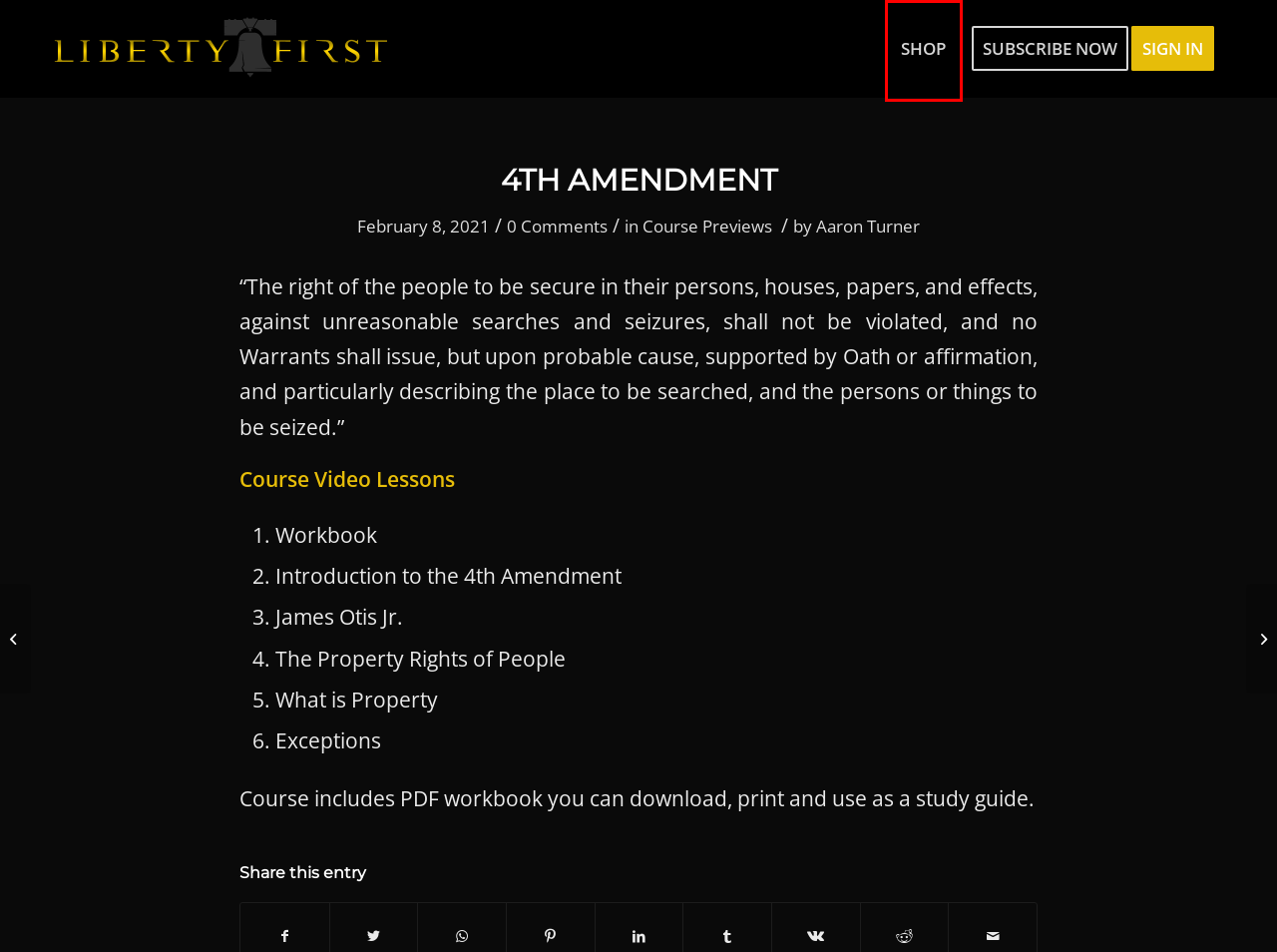You are provided with a screenshot of a webpage where a red rectangle bounding box surrounds an element. Choose the description that best matches the new webpage after clicking the element in the red bounding box. Here are the choices:
A. Course Previews – LFS
B. Aaron Turner – LFS
C. 2nd Amendment – The Right to Keep and Bear Arms – LFS
D. Log In ‹ LFS — WordPress
E. SUBSCRIBE NOW – LFS
F. Religious Liberty – LFS
G. Log In – LFS
H. Official Shop
 – Krisannehall.com

H